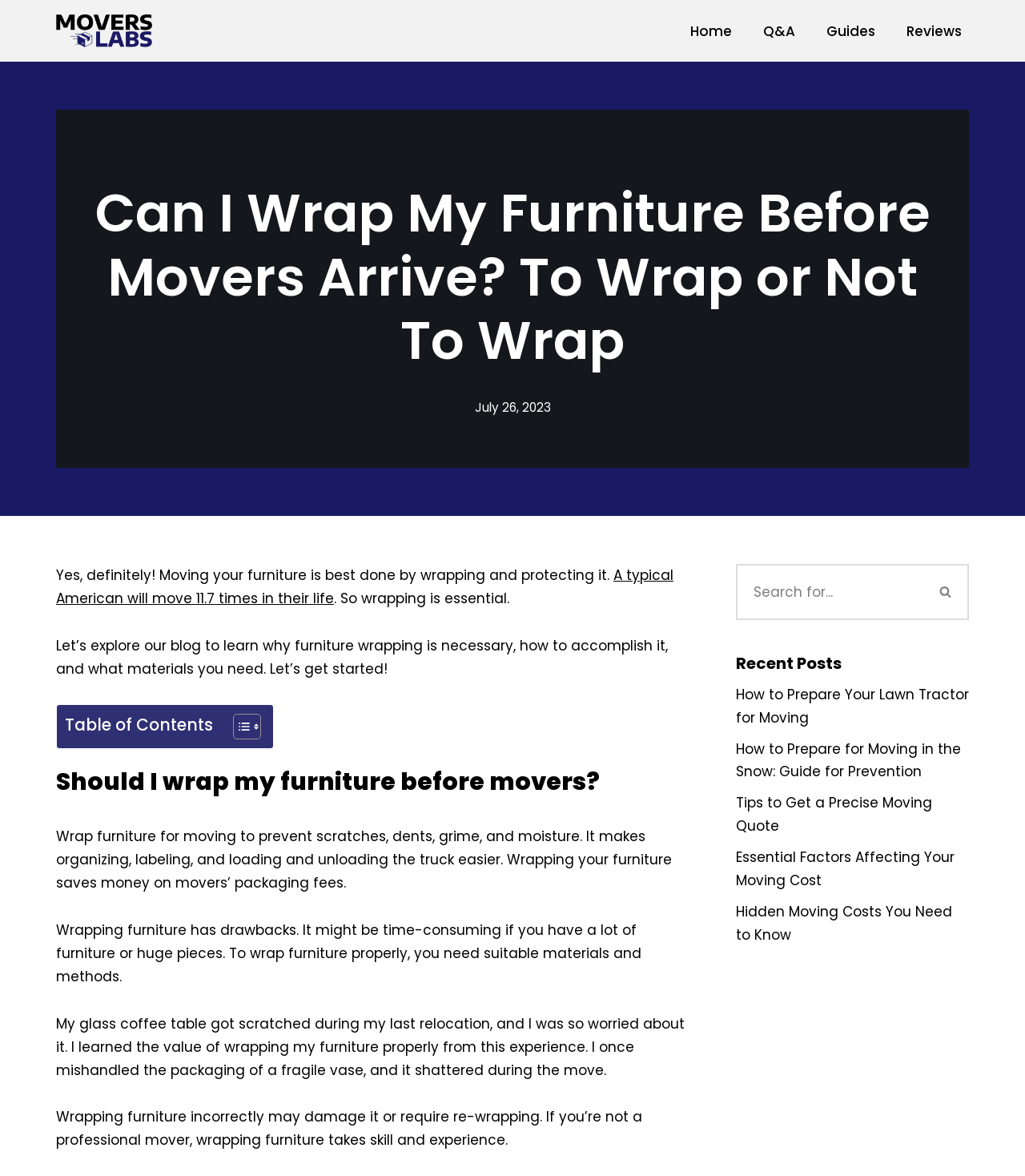Can you find the bounding box coordinates of the area I should click to execute the following instruction: "Learn about 'How to Prepare Your Lawn Tractor for Moving'"?

[0.718, 0.582, 0.945, 0.618]